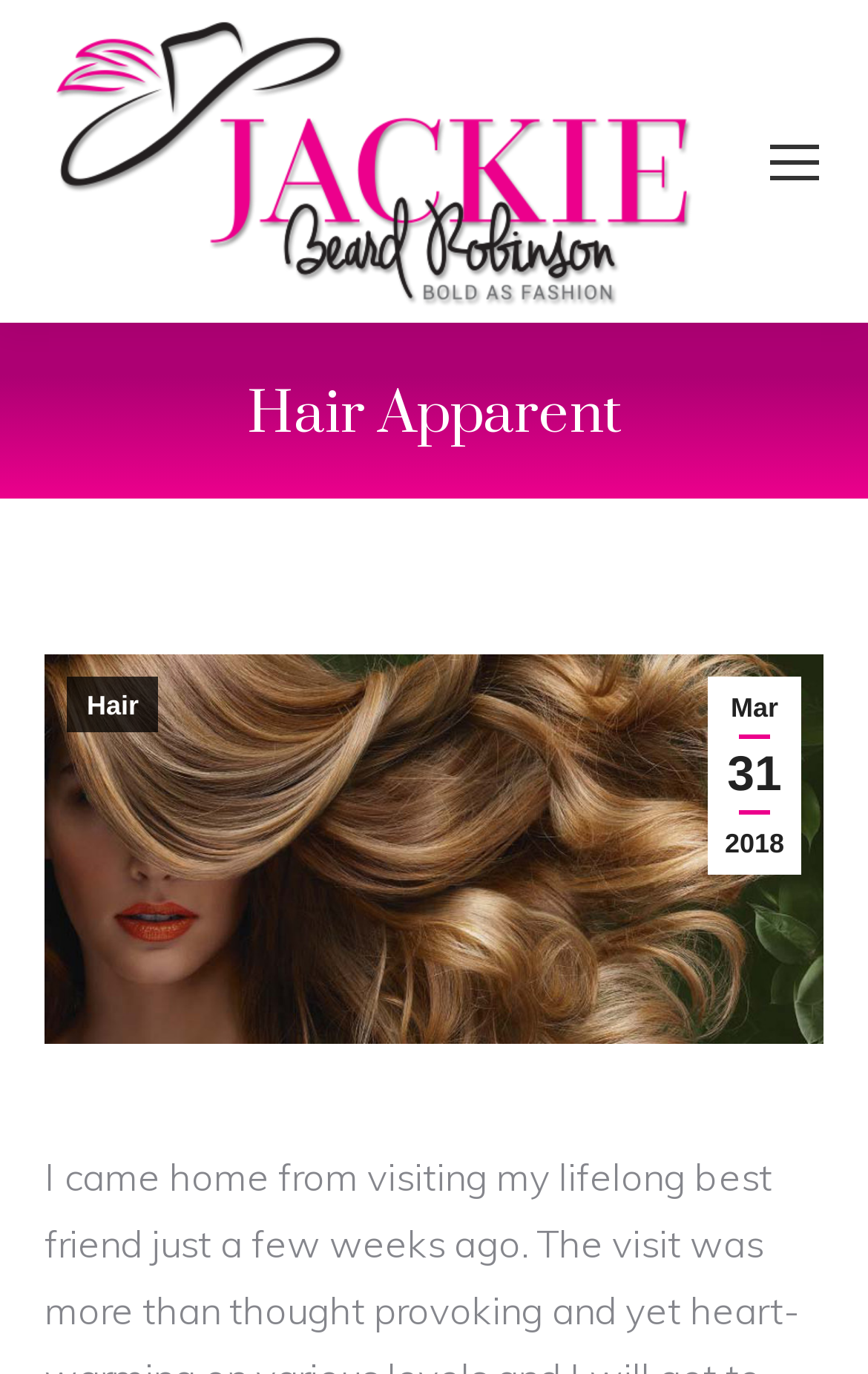Using the information shown in the image, answer the question with as much detail as possible: What is the name of the author?

The name of the author can be found in the link element with the text 'Jackie Beard Robinson' which is located at the top of the page, and it is also the alt text of the image element beside it.